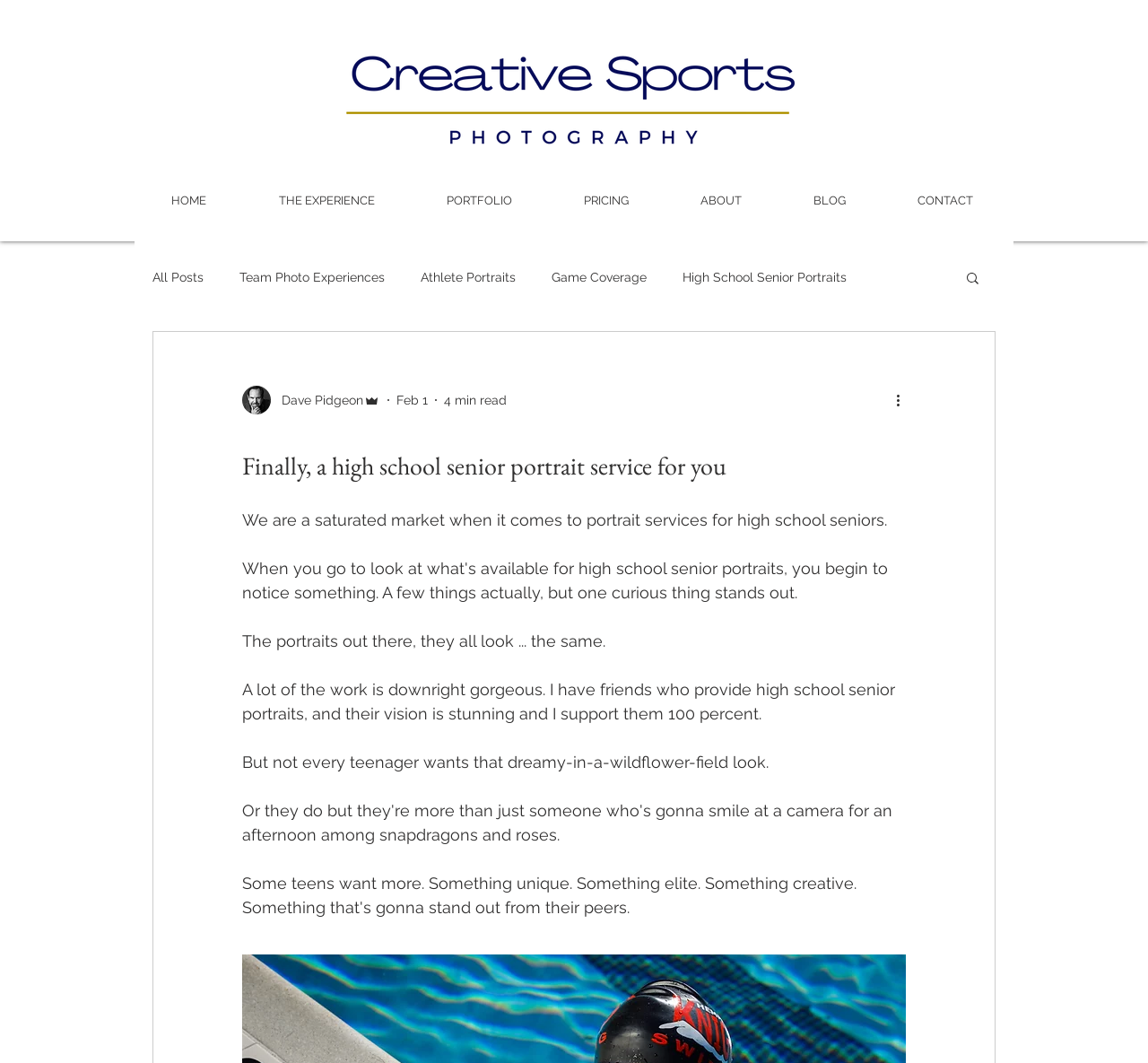Please answer the following question using a single word or phrase: How long does it take to read the blog post?

4 min